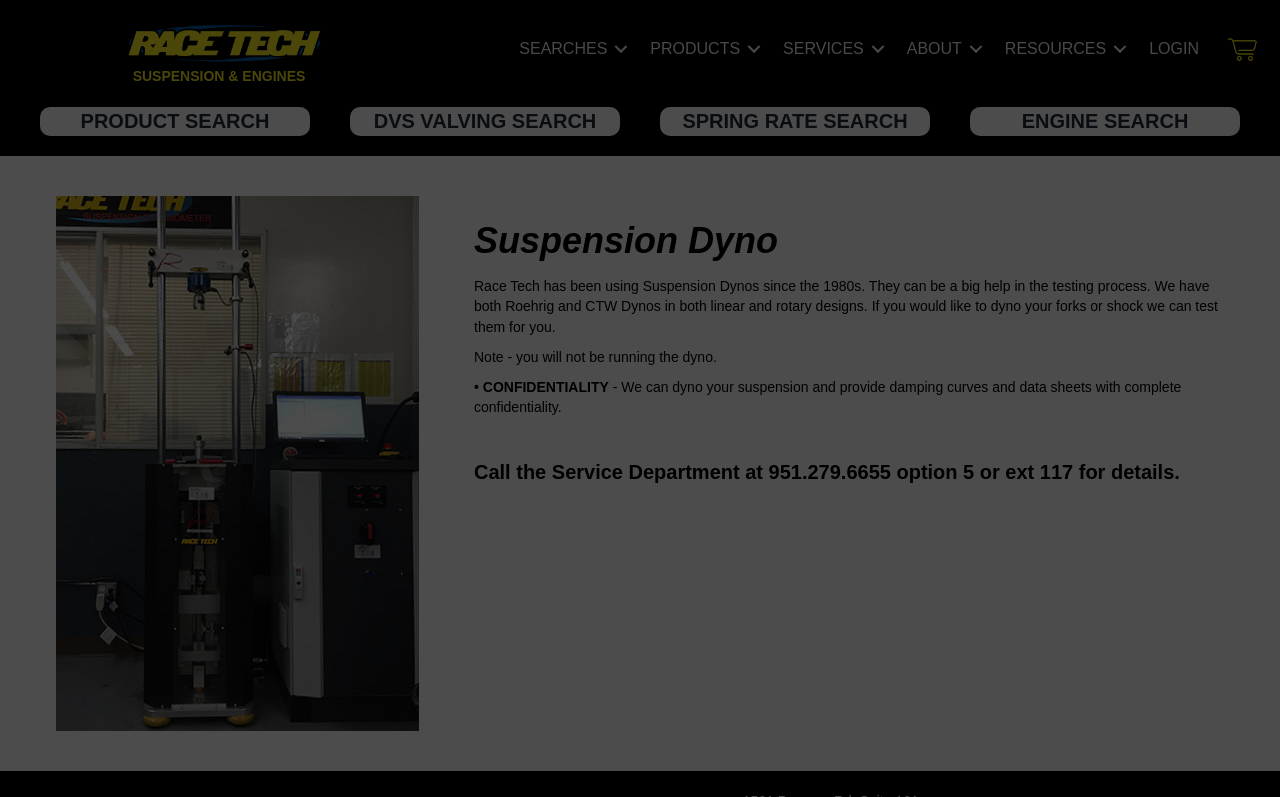Find the bounding box coordinates of the element you need to click on to perform this action: 'View the ABOUT page'. The coordinates should be represented by four float values between 0 and 1, in the format [left, top, right, bottom].

[0.697, 0.034, 0.773, 0.089]